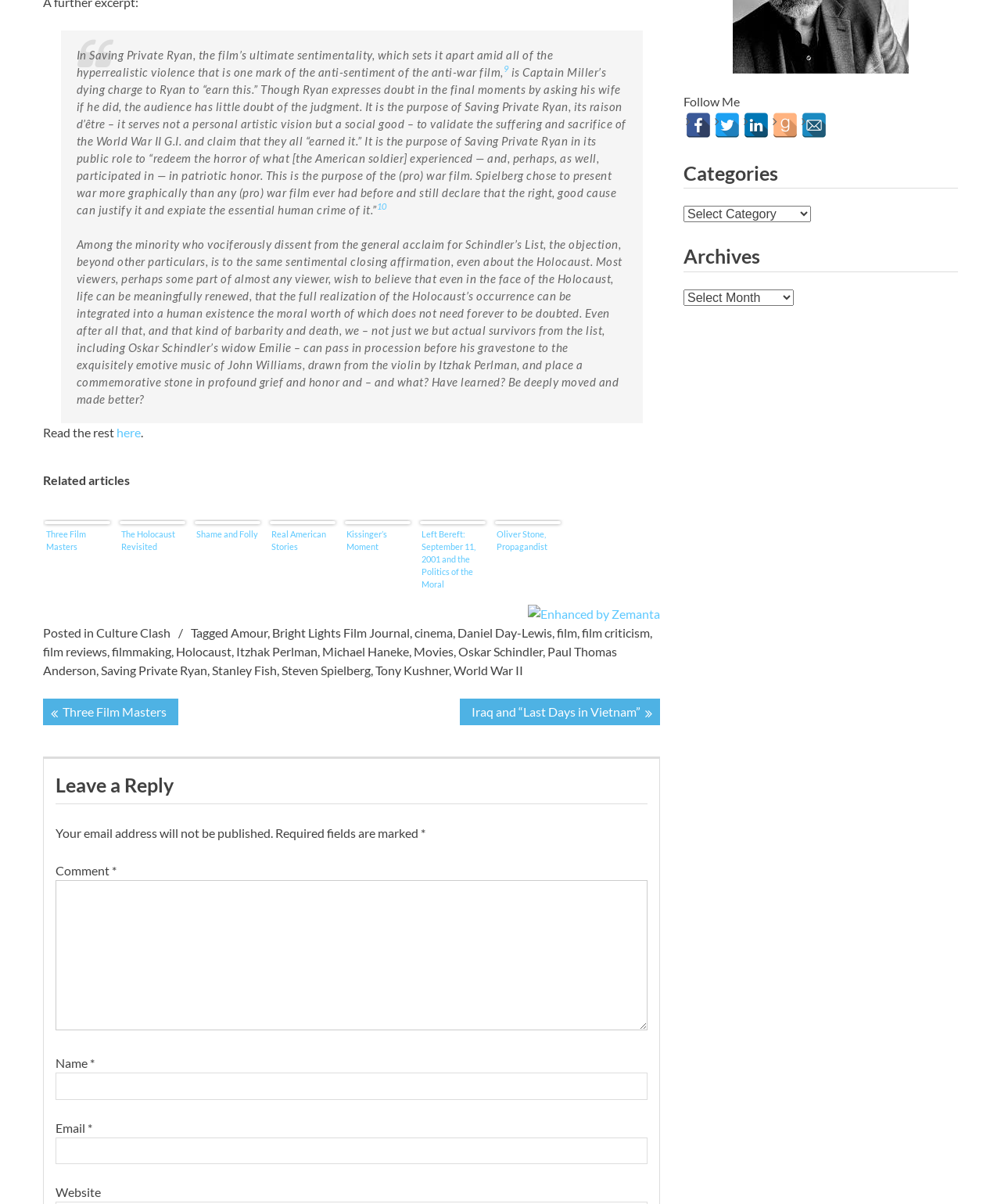Mark the bounding box of the element that matches the following description: "Paul Thomas Anderson".

[0.043, 0.535, 0.616, 0.562]